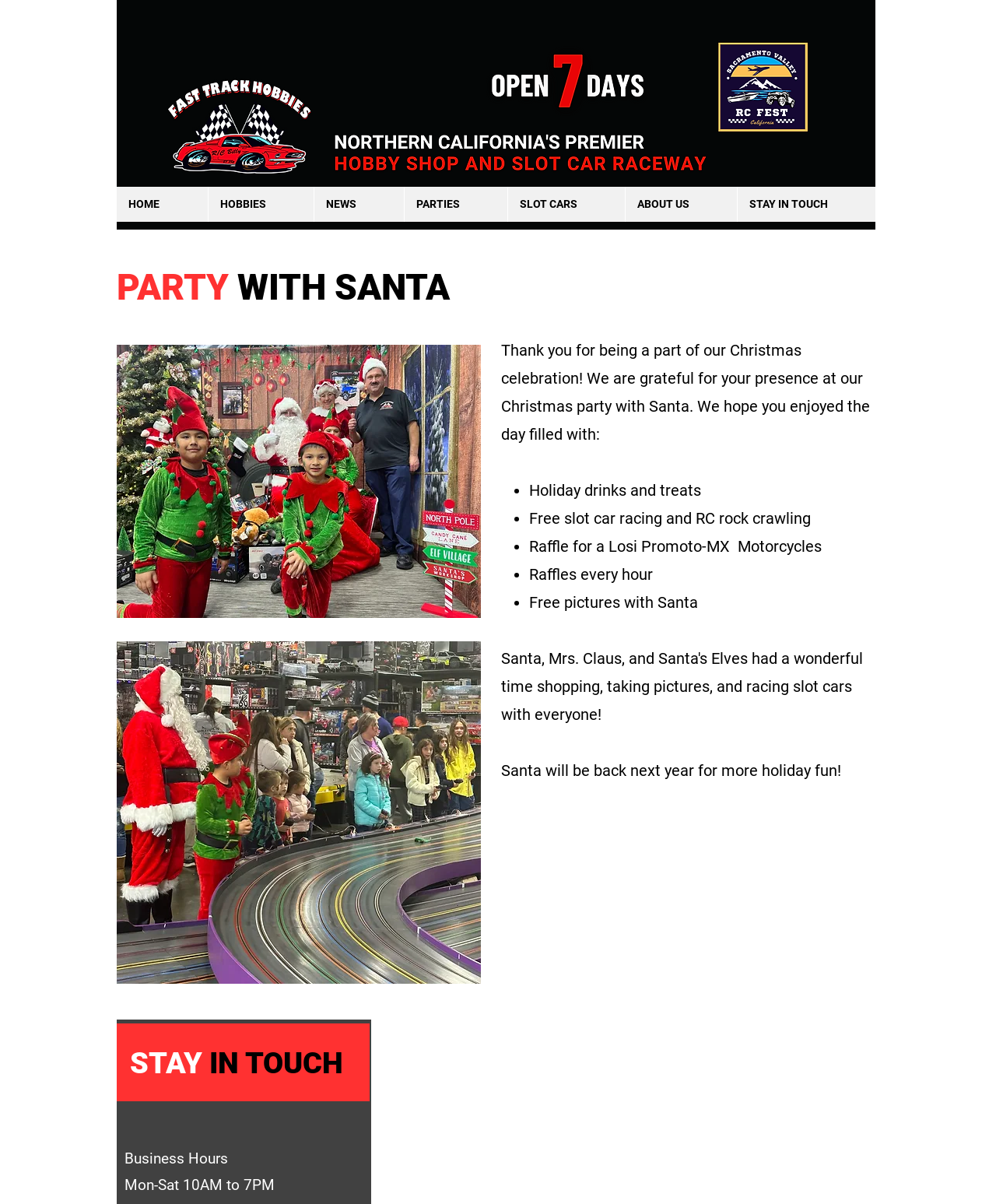What is the business hours of the party venue?
Based on the image, give a one-word or short phrase answer.

Mon-Sat 10AM to 7PM